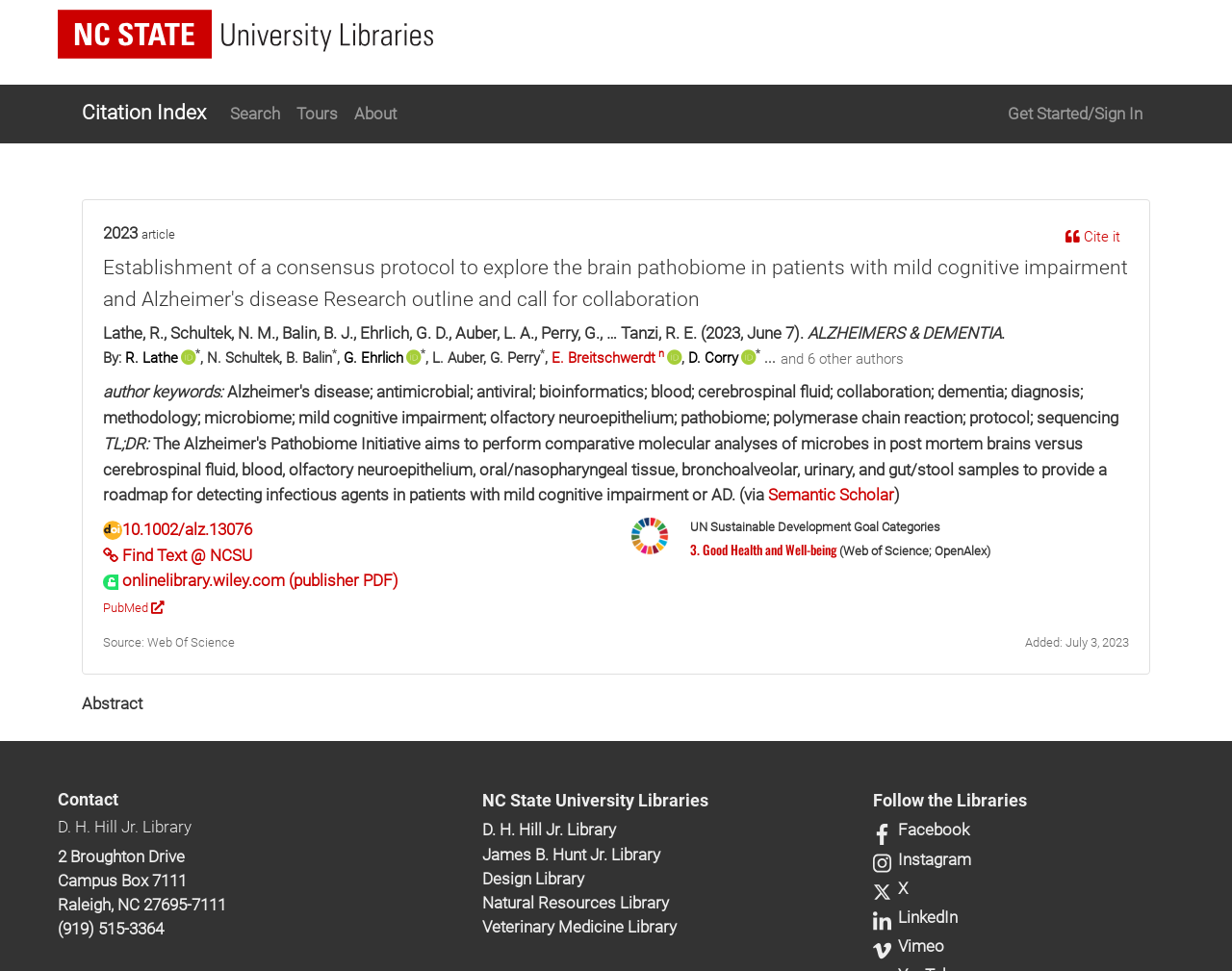Locate the bounding box coordinates of the area you need to click to fulfill this instruction: 'Search for articles'. The coordinates must be in the form of four float numbers ranging from 0 to 1: [left, top, right, bottom].

[0.18, 0.096, 0.234, 0.139]